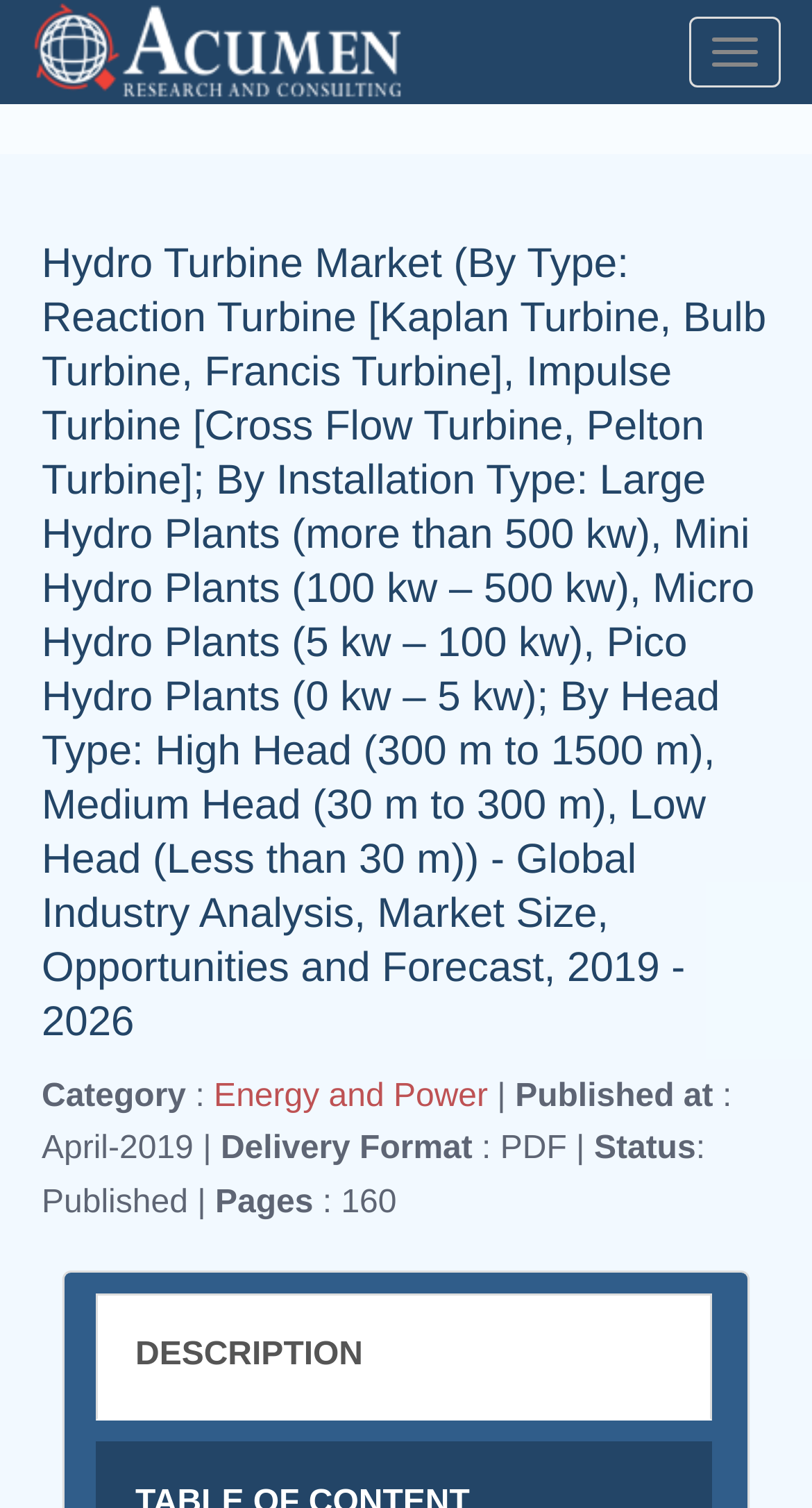Locate the primary headline on the webpage and provide its text.

Hydro Turbine Market (By Type: Reaction Turbine [Kaplan Turbine, Bulb Turbine, Francis Turbine], Impulse Turbine [Cross Flow Turbine, Pelton Turbine]; By Installation Type: Large Hydro Plants (more than 500 kw), Mini Hydro Plants (100 kw – 500 kw), Micro Hydro Plants (5 kw – 100 kw), Pico Hydro Plants (0 kw – 5 kw); By Head Type: High Head (300 m to 1500 m), Medium Head (30 m to 300 m), Low Head (Less than 30 m)) - Global Industry Analysis, Market Size, Opportunities and Forecast, 2019 - 2026